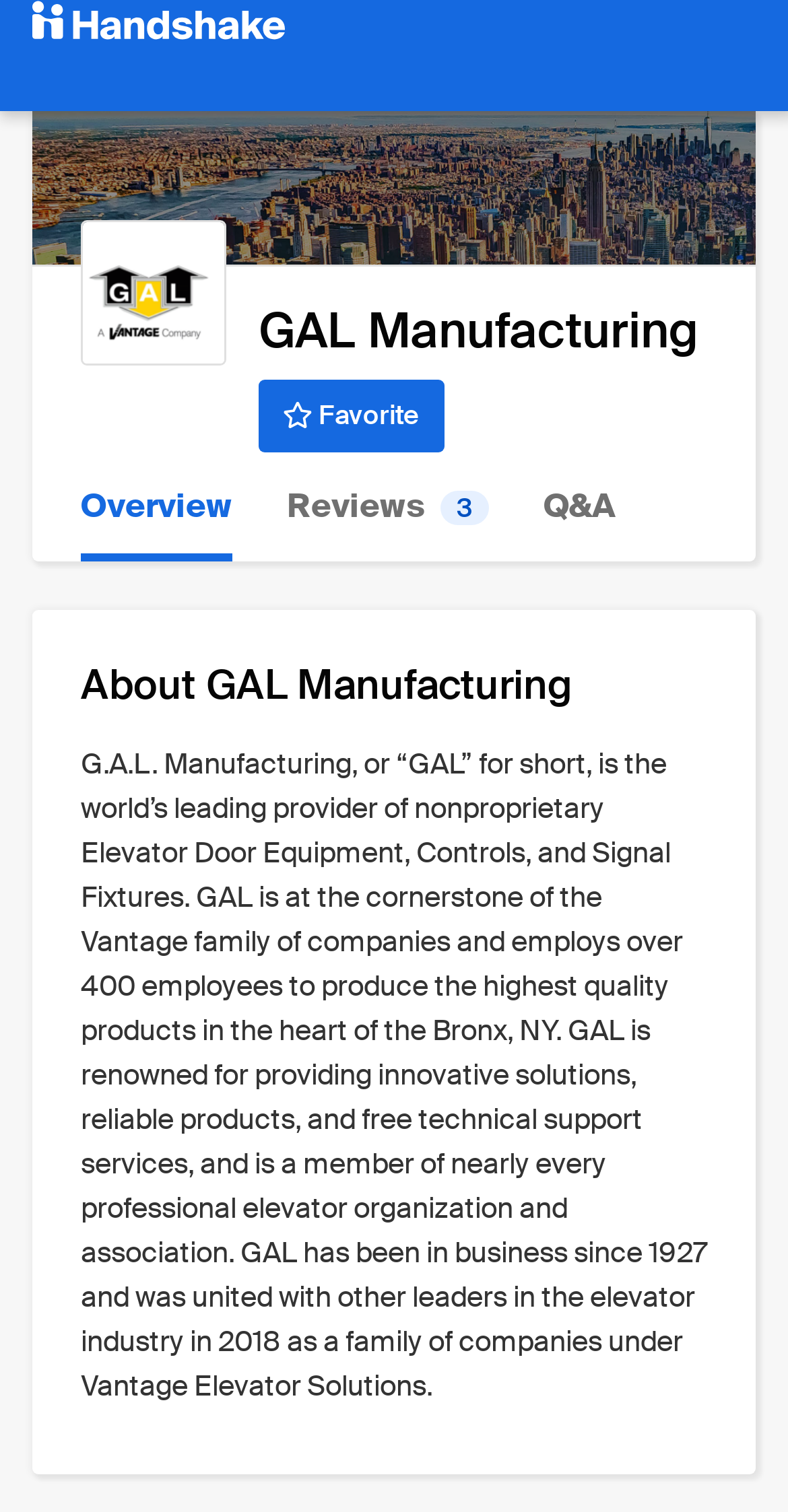Identify the bounding box coordinates for the UI element described as: "aria-label="GAL Manufacturing" title="GAL Manufacturing"".

[0.103, 0.146, 0.287, 0.242]